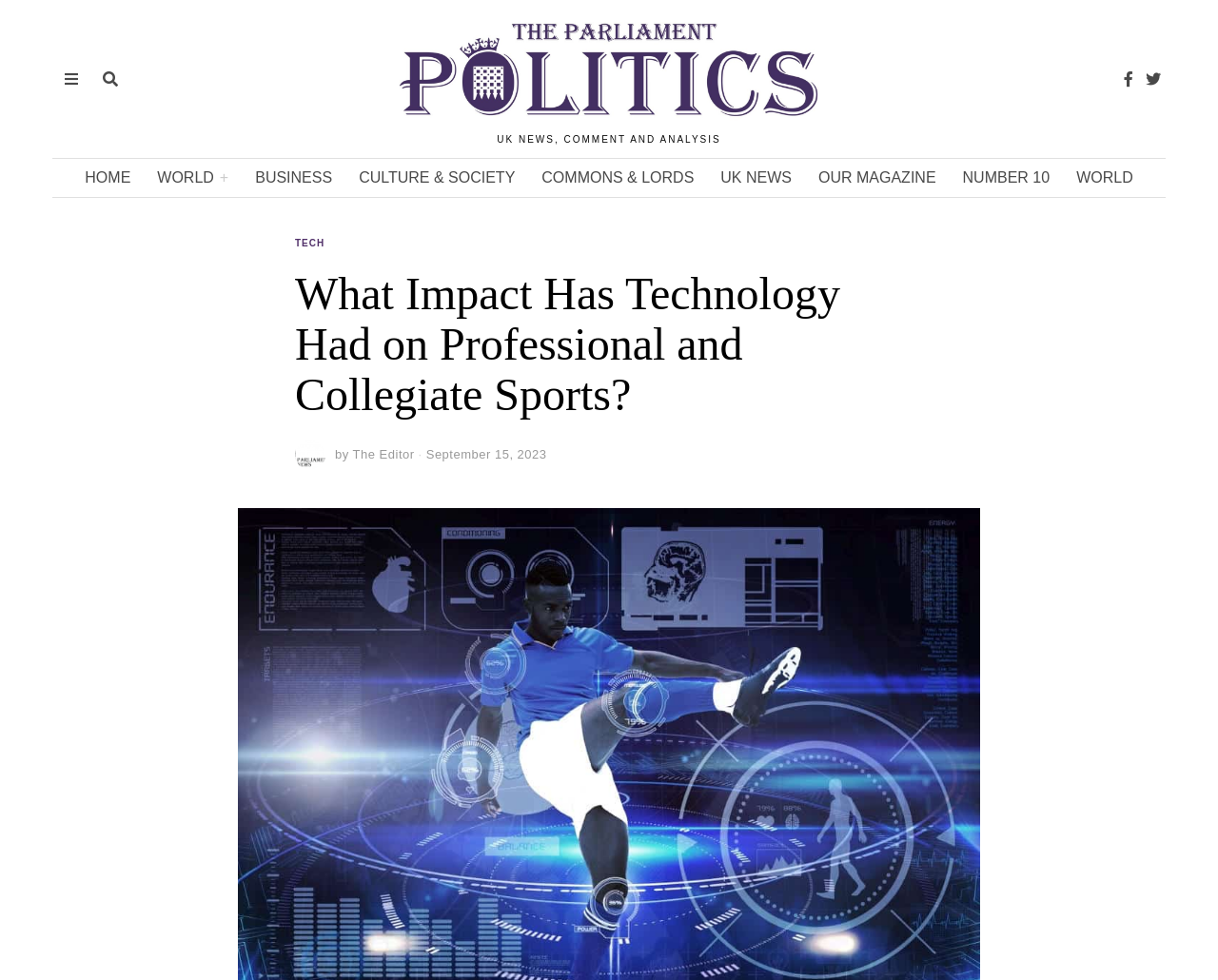From the webpage screenshot, predict the bounding box of the UI element that matches this description: "World".

[0.118, 0.162, 0.199, 0.201]